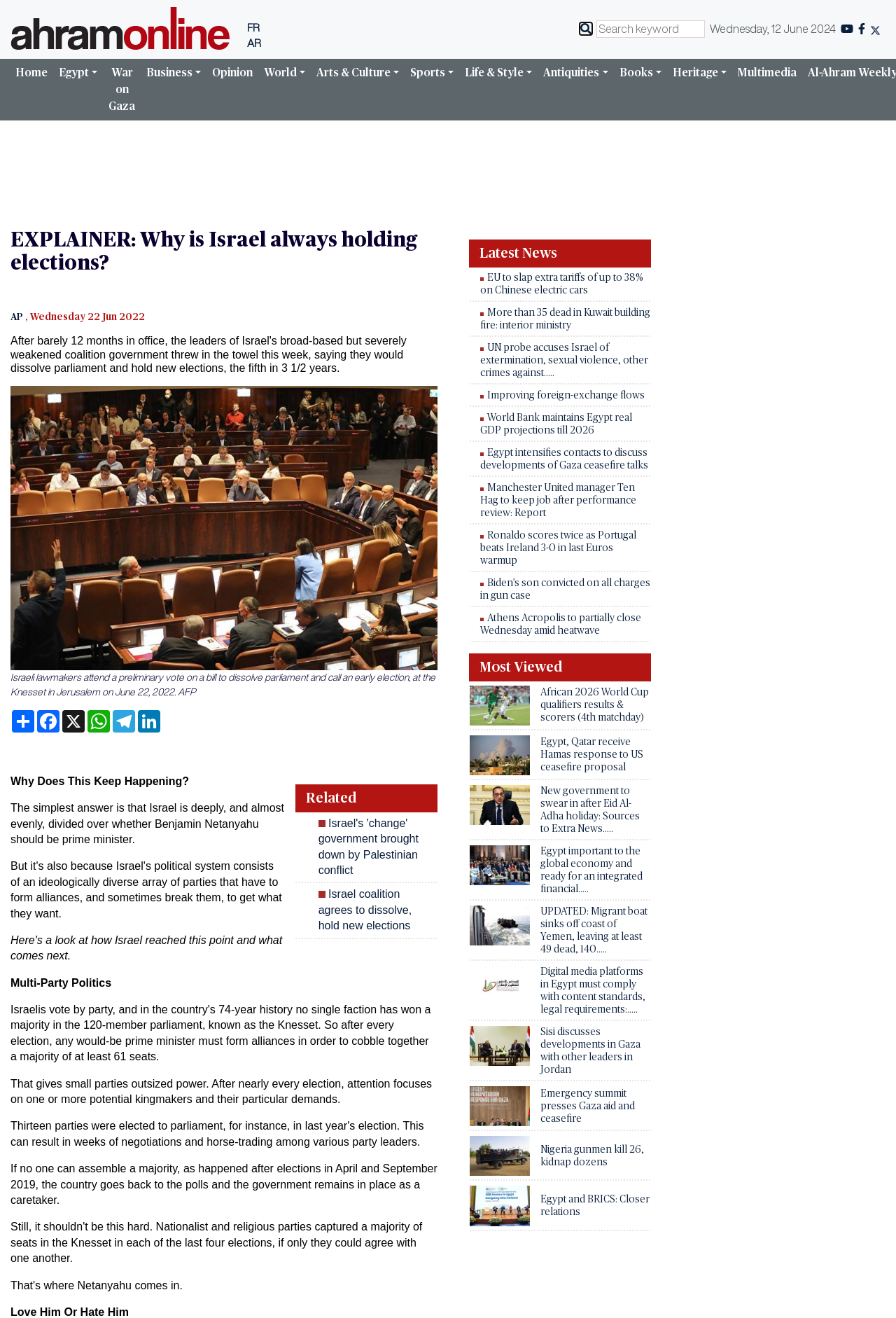Answer the question using only one word or a concise phrase: How many links are there in the 'Latest News' section?

9